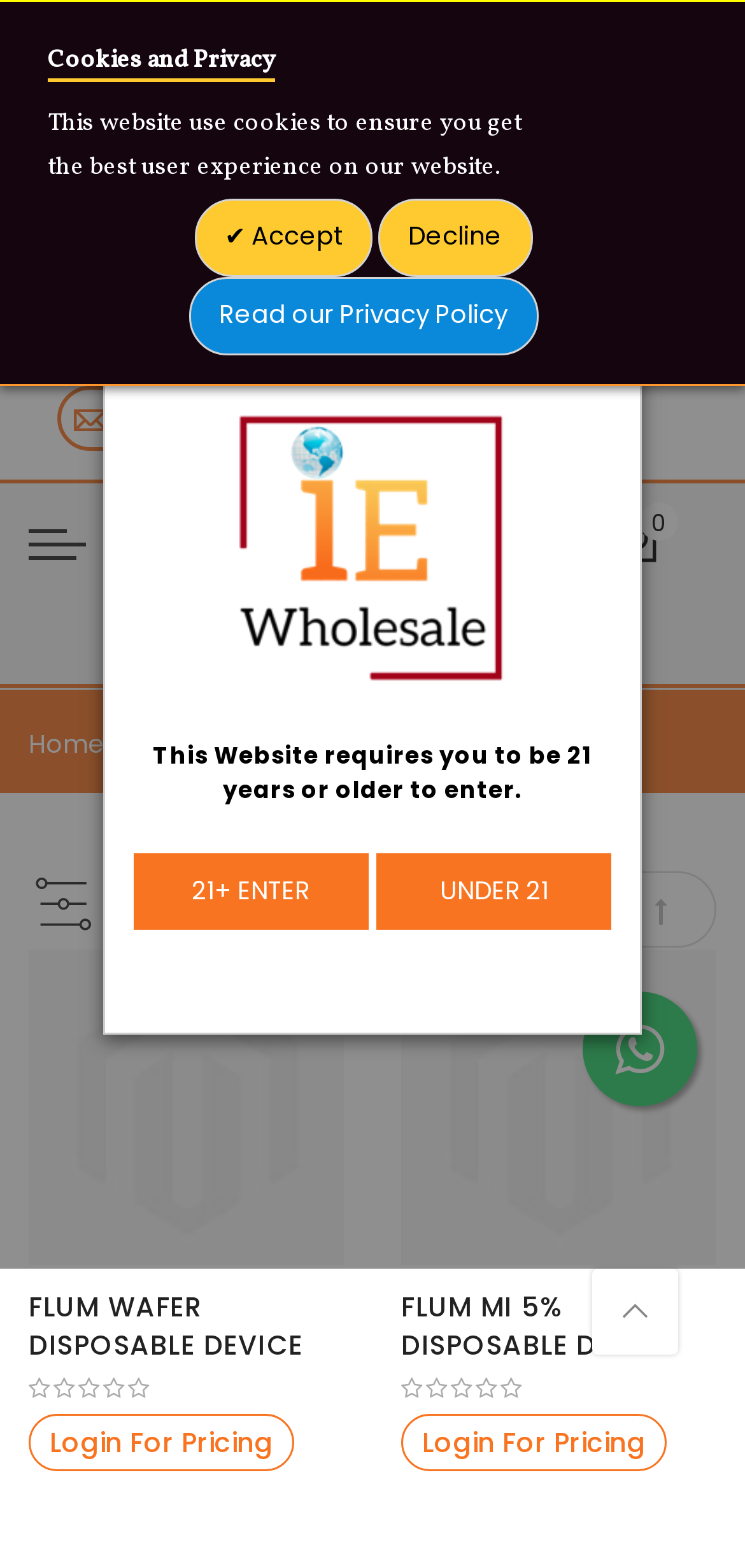Pinpoint the bounding box coordinates of the element that must be clicked to accomplish the following instruction: "Click the Toggle Menu button". The coordinates should be in the format of four float numbers between 0 and 1, i.e., [left, top, right, bottom].

[0.038, 0.325, 0.115, 0.367]